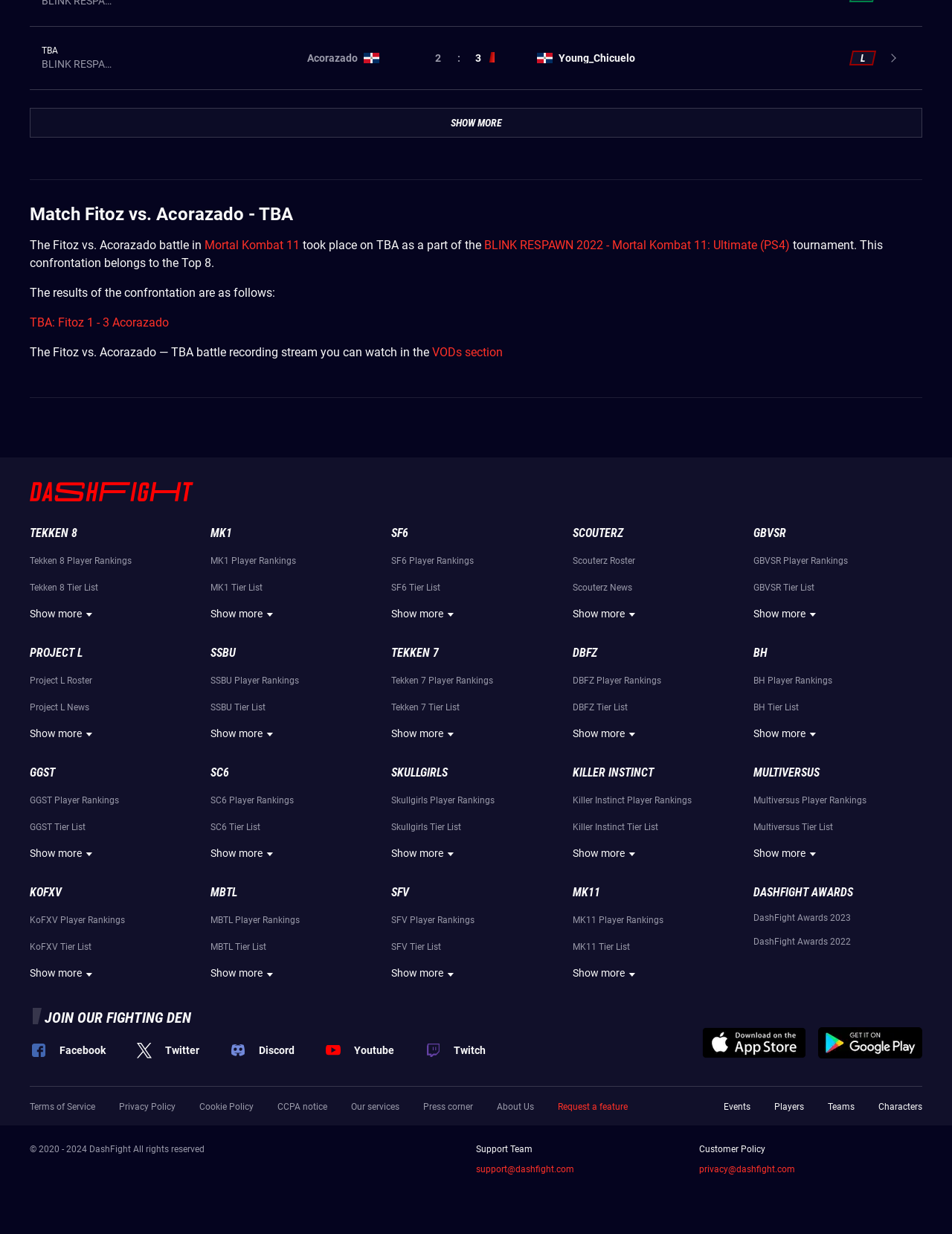Carefully observe the image and respond to the question with a detailed answer:
What is the game played in the match?

The game played in the match can be inferred from the link text 'Mortal Kombat 11' and the tournament name 'BLINK RESPAWN 2022 - Mortal Kombat 11: Ultimate (PS4)', which indicates that the match is a Mortal Kombat 11 game.